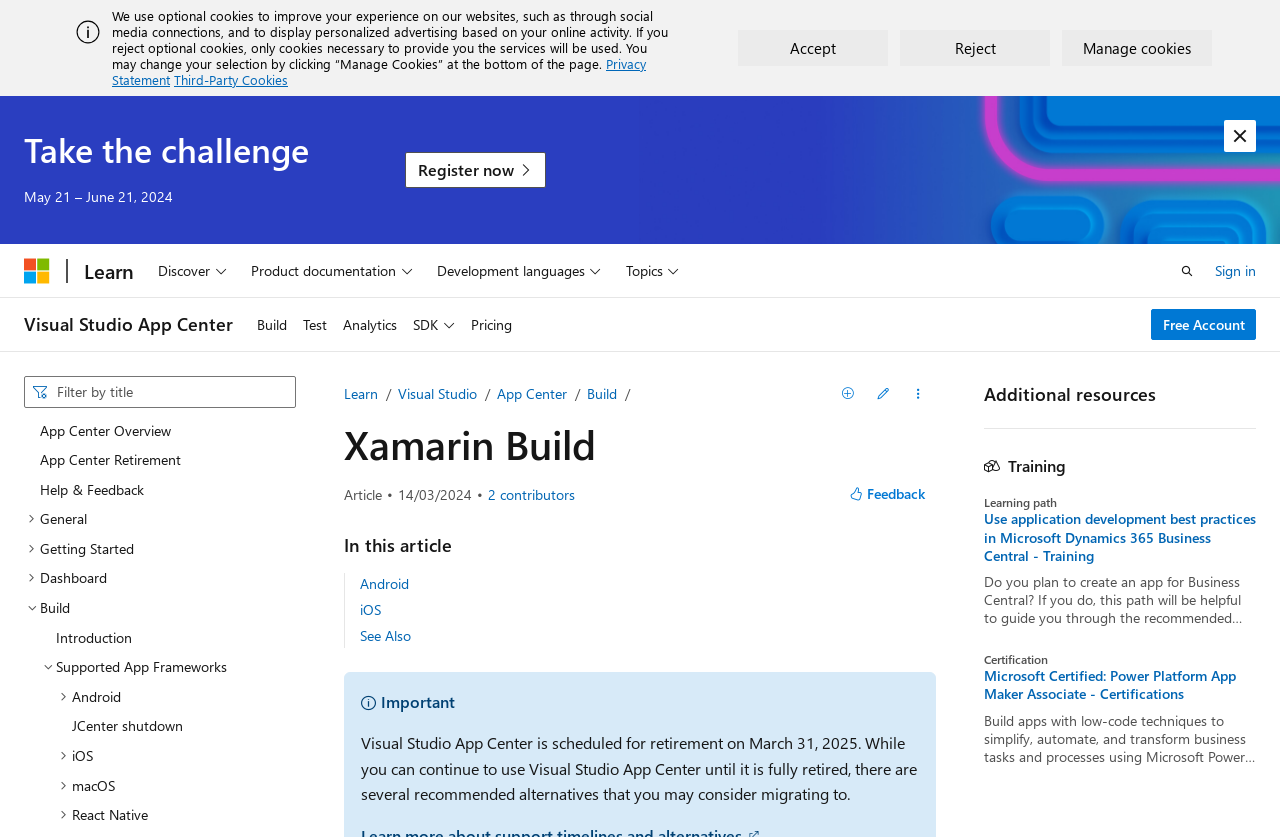Look at the image and answer the question in detail:
What is the name of the learning path mentioned on the webpage?

The learning path mentioned on the webpage is 'Use application development best practices in Microsoft Dynamics 365 Business Central - Training', which is a resource provided for users who plan to create an app for Business Central.